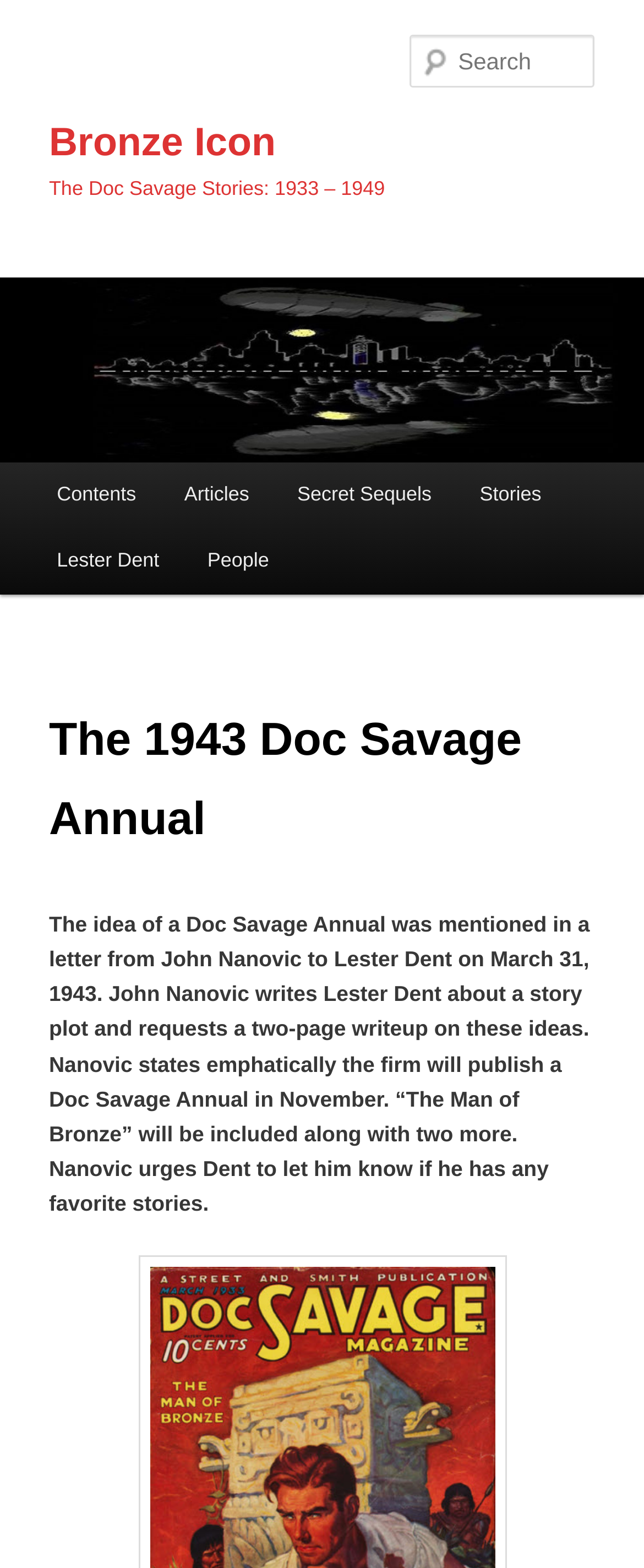Create a detailed summary of all the visual and textual information on the webpage.

The webpage is about Doc Savage, a fictional character, and features a bronze icon at the top left corner. Below the icon, there is a heading that reads "The Doc Savage Stories: 1933 – 1949". 

On the top right side, there is a search box with a label "Search". 

The main menu is located below the search box, with five links: "Contents", "Articles", "Secret Sequels", "Stories", and "Lester Dent". 

Below the main menu, there is a section with a heading "The 1943 Doc Savage Annual". This section contains two paragraphs of text. The first paragraph mentions a letter from John Nanovic to Lester Dent on March 31, 1943, discussing the idea of a Doc Savage Annual. The second paragraph provides more details about the letter, including Nanovic's request for a two-page writeup on story ideas and his plan to publish a Doc Savage Annual in November.